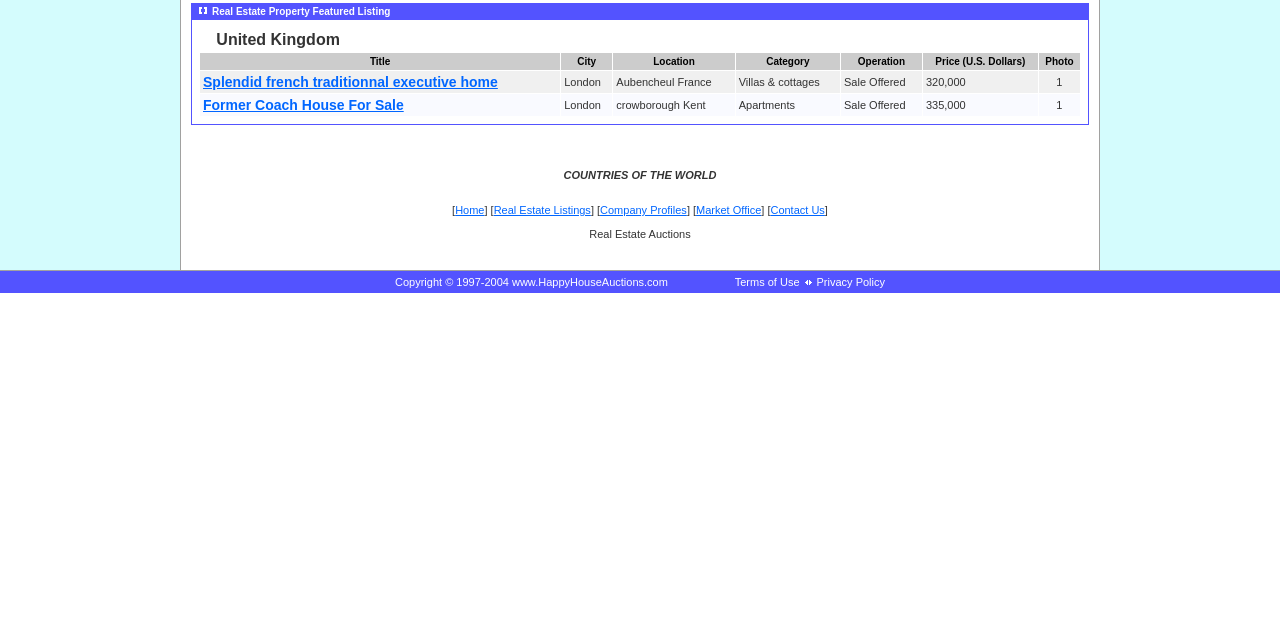Bounding box coordinates should be provided in the format (top-left x, top-left y, bottom-right x, bottom-right y) with all values between 0 and 1. Identify the bounding box for this UI element: Former Coach House For Sale

[0.159, 0.152, 0.315, 0.177]